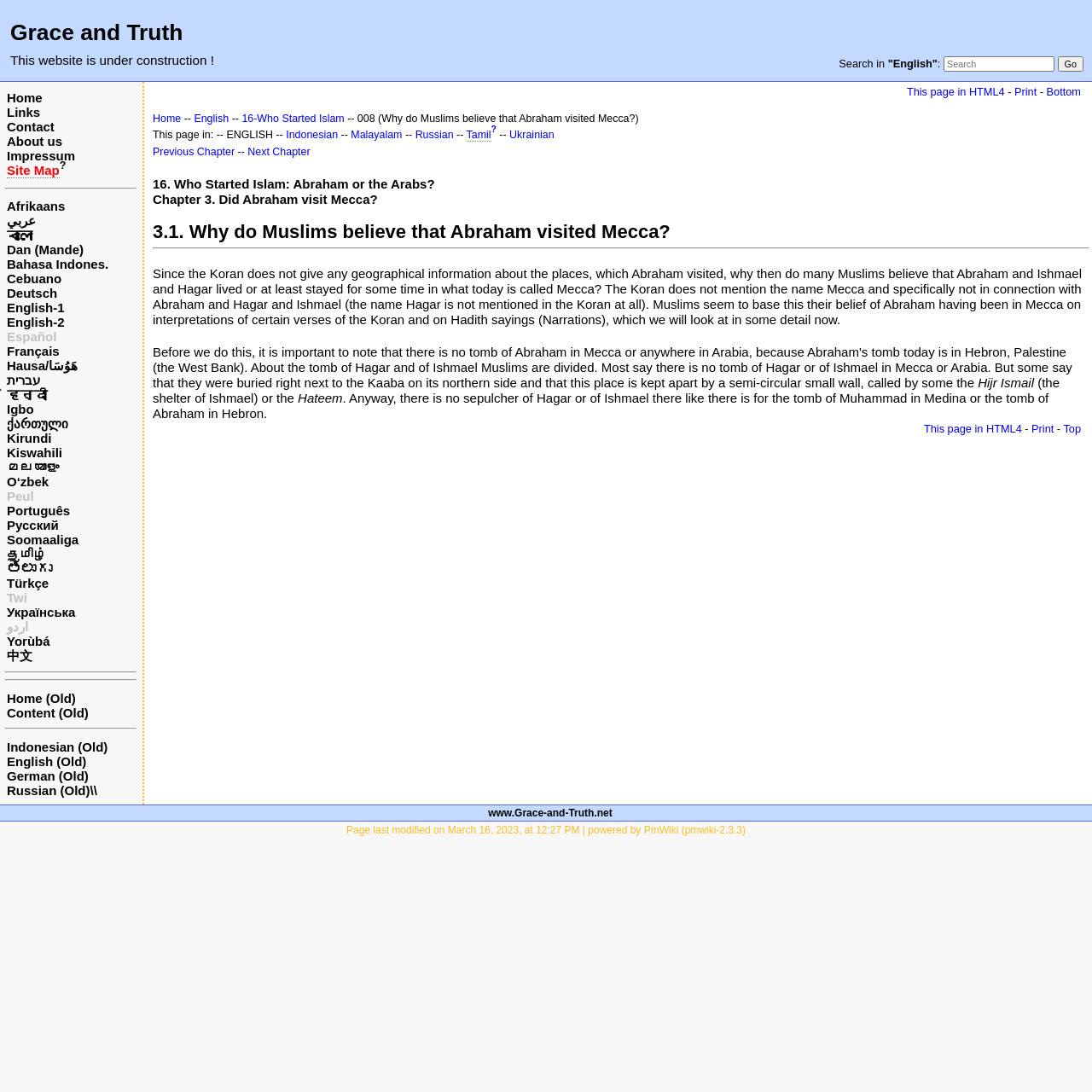Determine the bounding box coordinates for the clickable element to execute this instruction: "Go to Next Chapter". Provide the coordinates as four float numbers between 0 and 1, i.e., [left, top, right, bottom].

[0.227, 0.134, 0.284, 0.145]